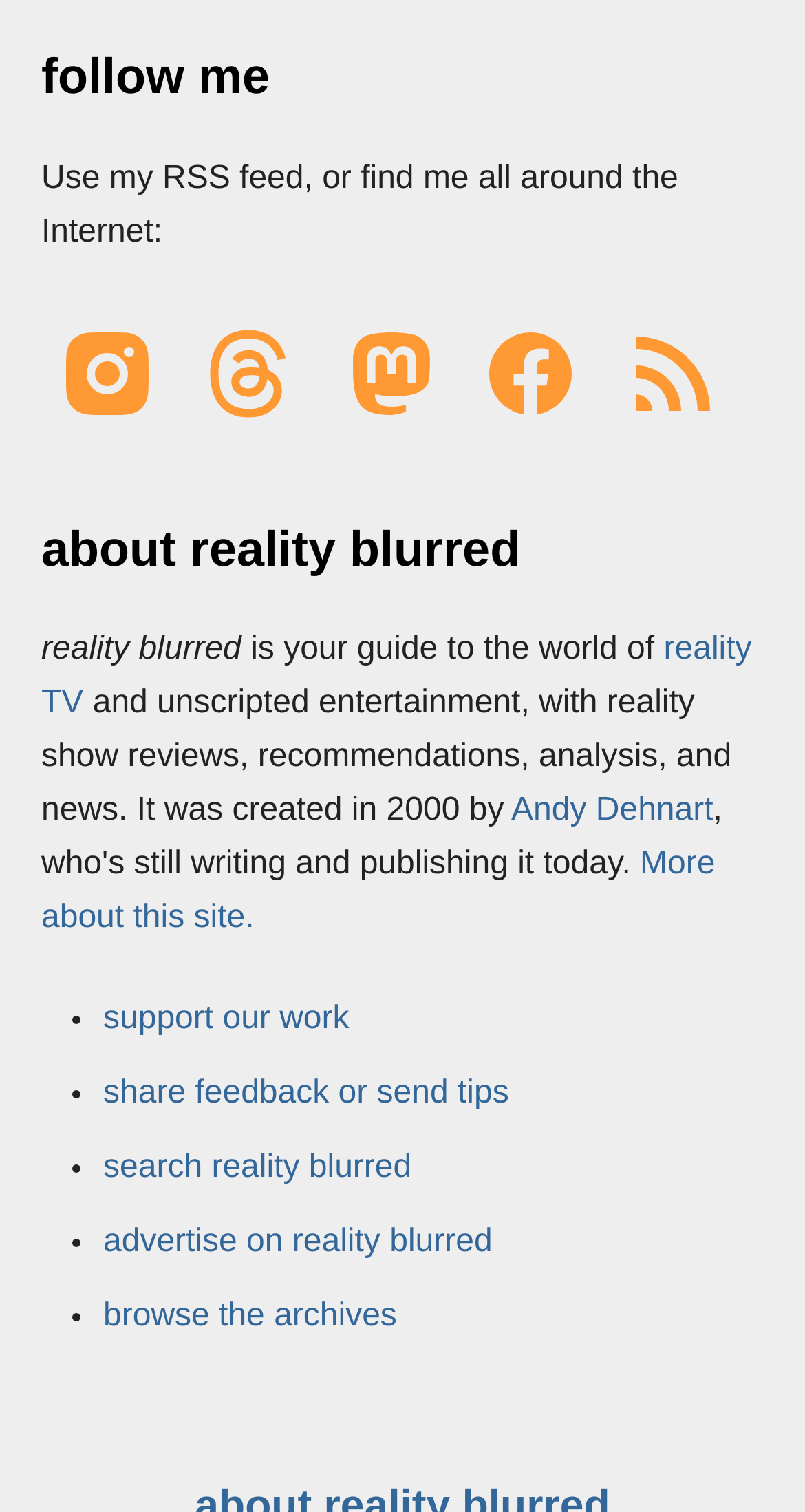Could you highlight the region that needs to be clicked to execute the instruction: "Support our work"?

[0.128, 0.662, 0.434, 0.685]